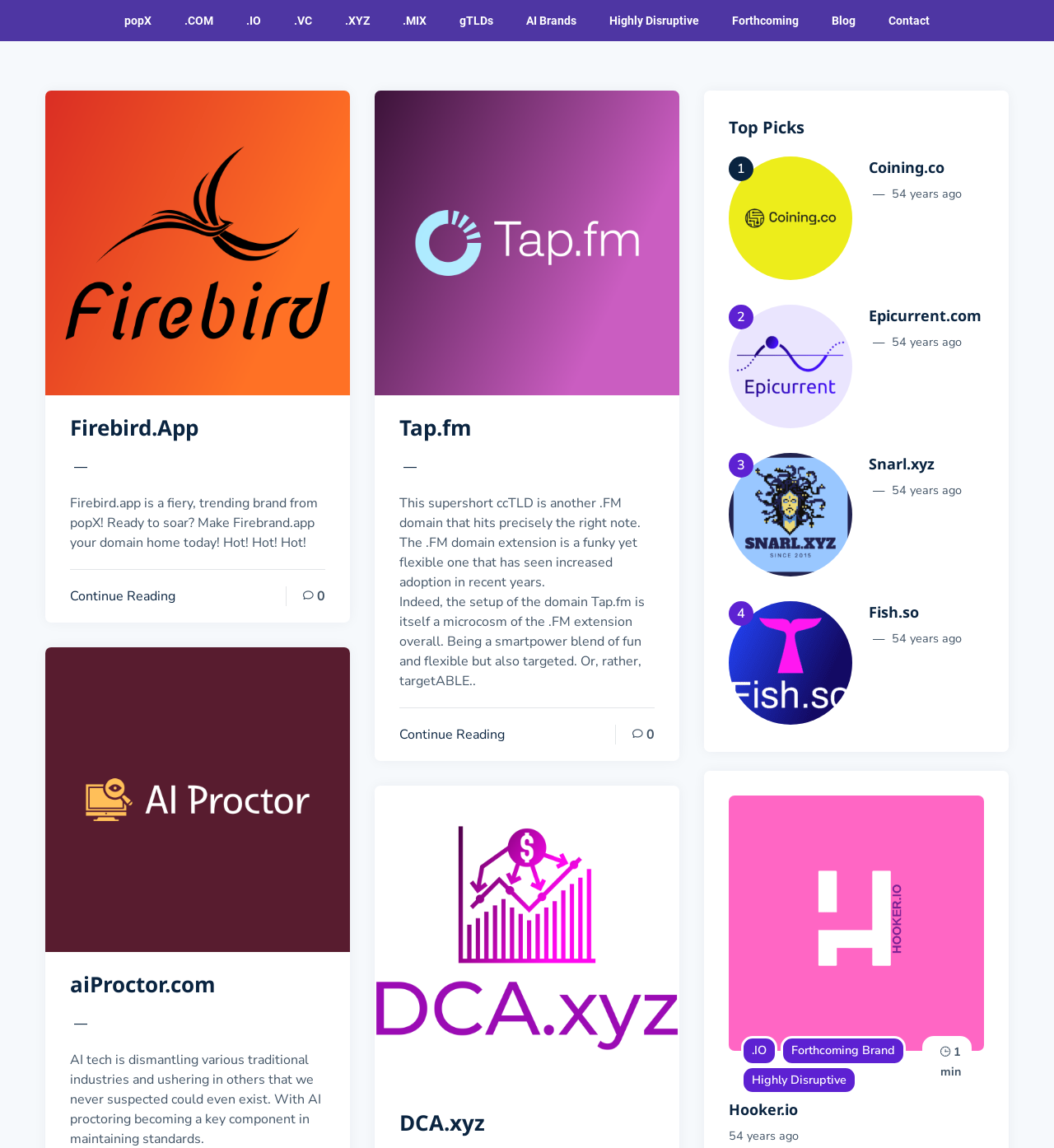Locate the bounding box coordinates of the element that should be clicked to fulfill the instruction: "Explore Coining.co".

[0.824, 0.136, 0.913, 0.156]